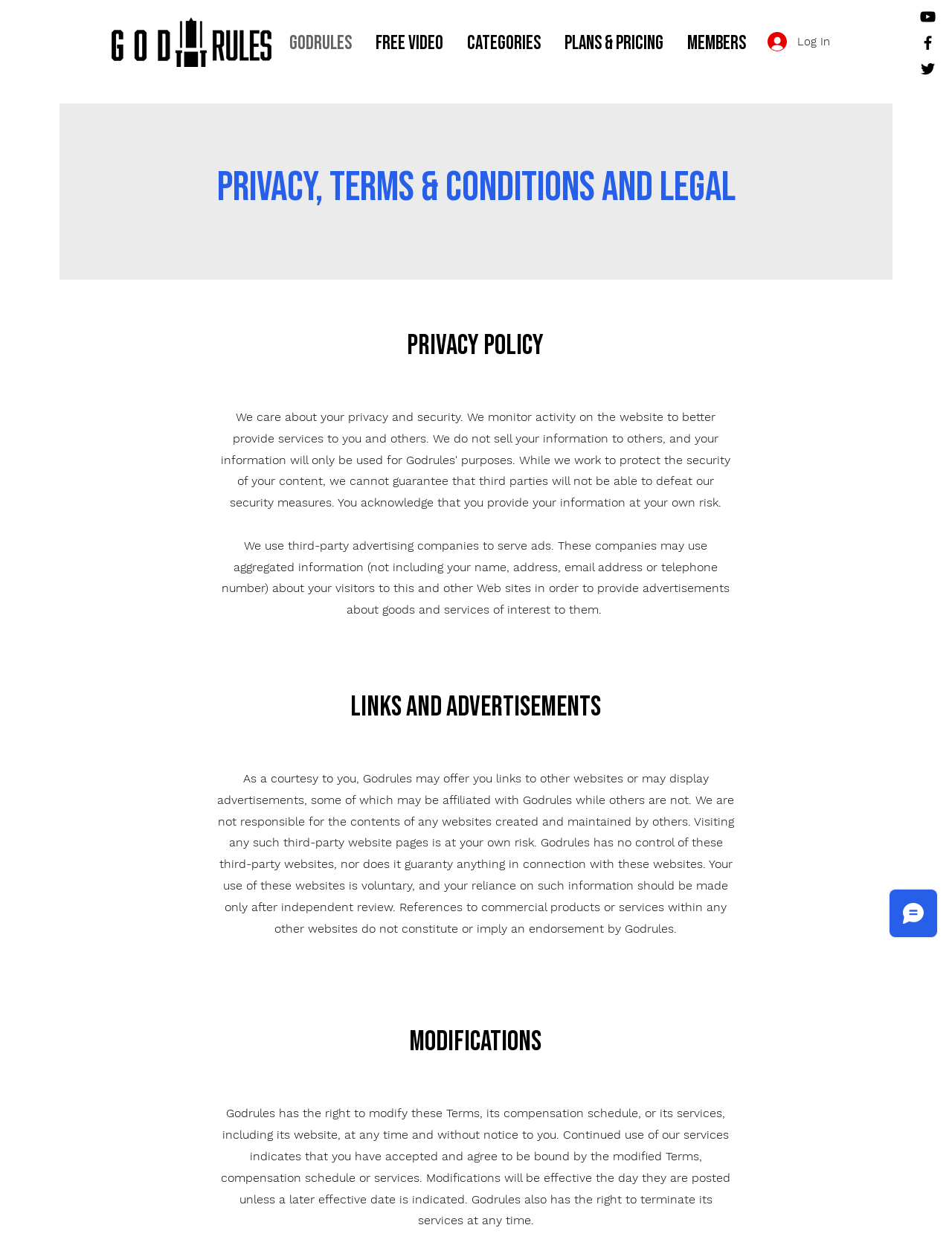Answer the question below in one word or phrase:
What is the logo of the website?

God Rules Logo